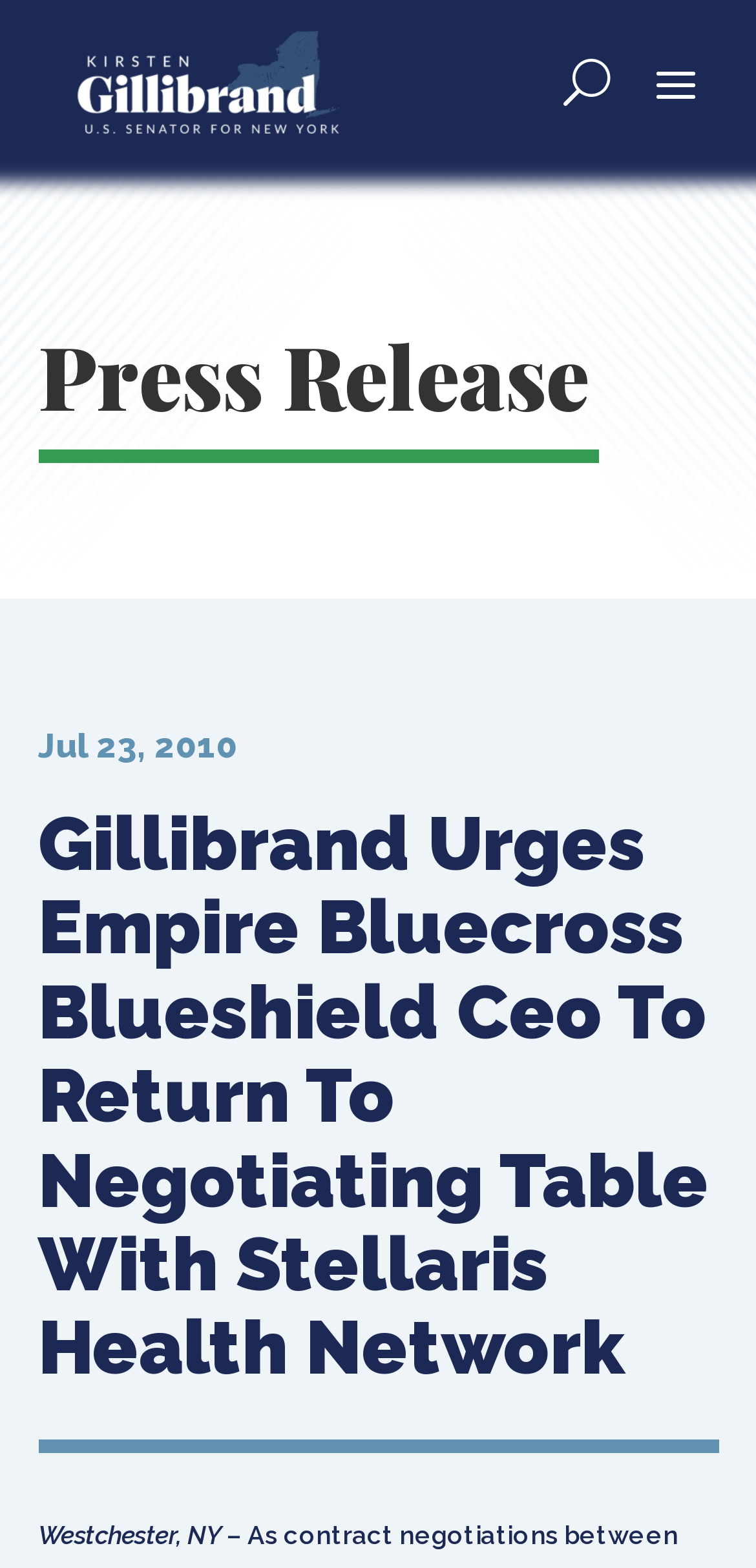What is the purpose of the button?
Look at the screenshot and respond with a single word or phrase.

Open Search